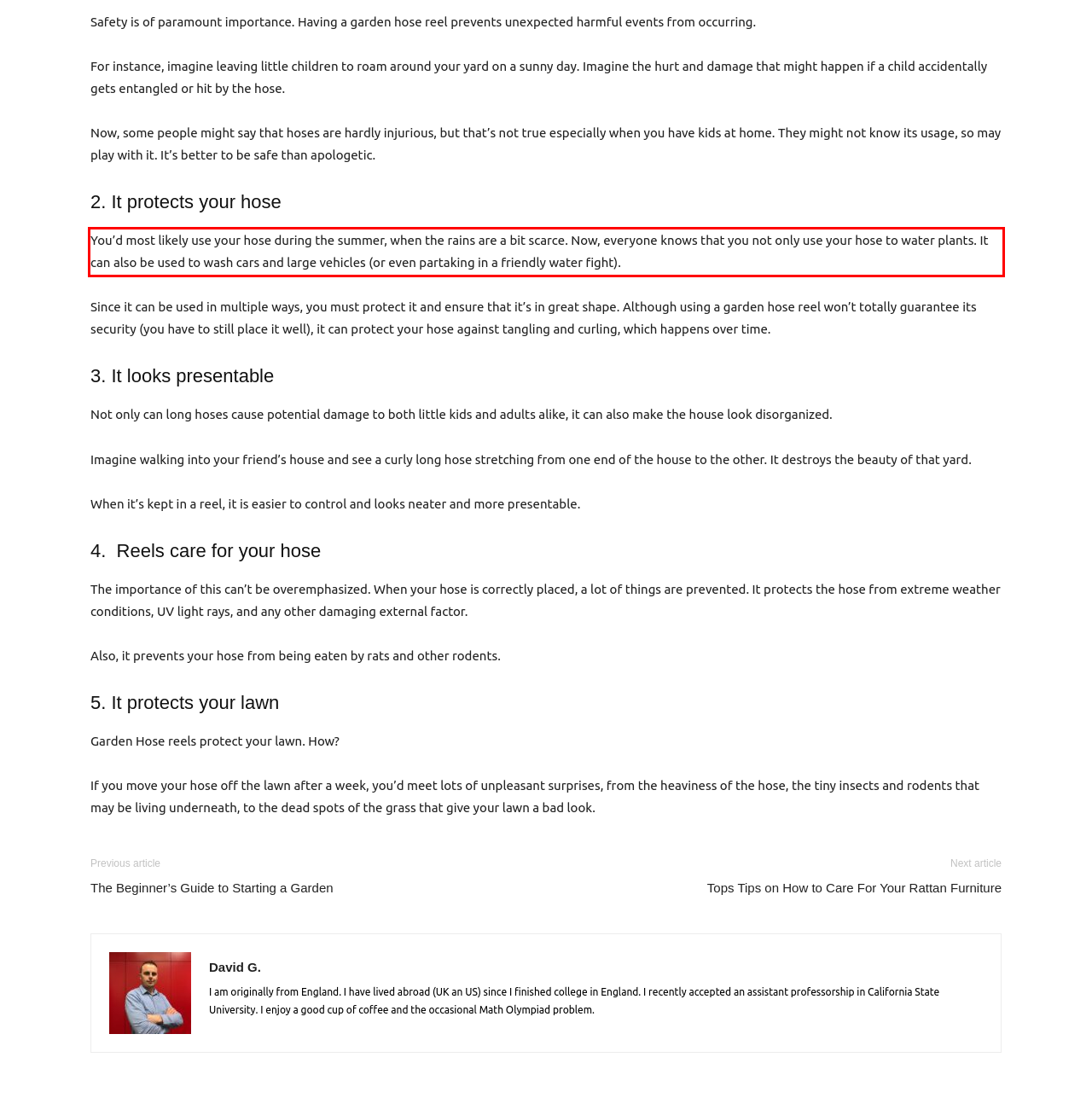Please analyze the screenshot of a webpage and extract the text content within the red bounding box using OCR.

You’d most likely use your hose during the summer, when the rains are a bit scarce. Now, everyone knows that you not only use your hose to water plants. It can also be used to wash cars and large vehicles (or even partaking in a friendly water fight).